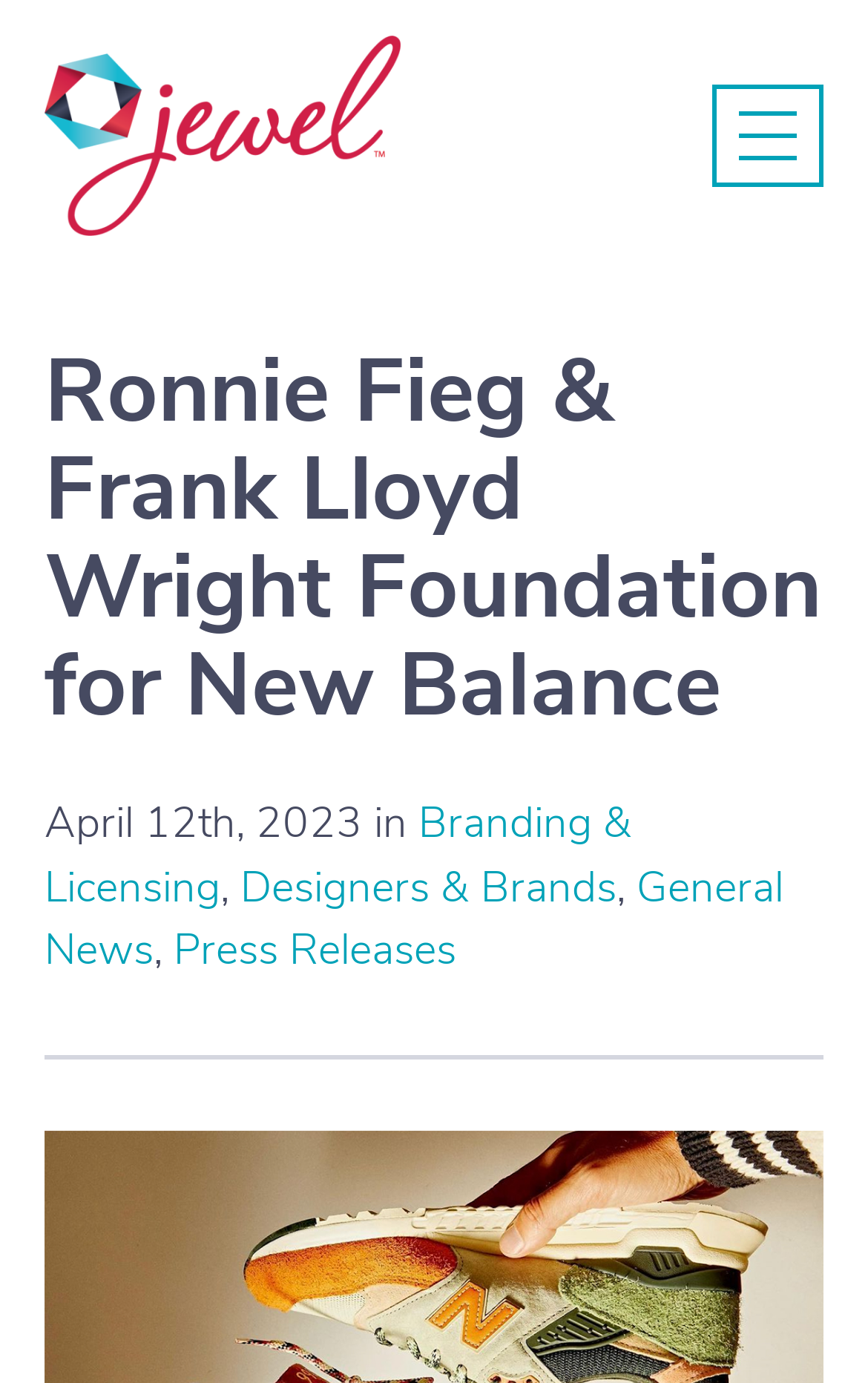Explain in detail what you observe on this webpage.

The webpage is about Ronnie Fieg and Frank Lloyd Wright Foundation's collaboration with New Balance, with a focus on Jewel Branding. At the top left corner, there is a logo of Jewel Branding, accompanied by a navigation button to open the mobile navigation menu on the top right corner. 

Below the logo, there is a main navigation menu that spans the entire width of the page. The menu consists of several links, including Services, Case Studies, Portfolio, About, Contact, and LOGIN. The Services link has a submenu with hidden links, including Licensing, Branding, and Creative. Similarly, the About link has a submenu with a hidden link, Company Overview. 

On the lower half of the page, there is a header section with a prominent heading that reads "Ronnie Fieg & Frank Lloyd Wright Foundation for New Balance". Below the heading, there is a date "April 12th, 2023", followed by a brief description of the collaboration, which includes links to "Branding & Licensing", "Designers & Brands", and "General News". There is also a link to "Press Releases" on the right side of the description. 

At the bottom of the page, there are social media links to Facebook and Instagram. Throughout the page, there are several images, including the Jewel Branding logo, icons for the Services and About submenus, and possibly other decorative elements.